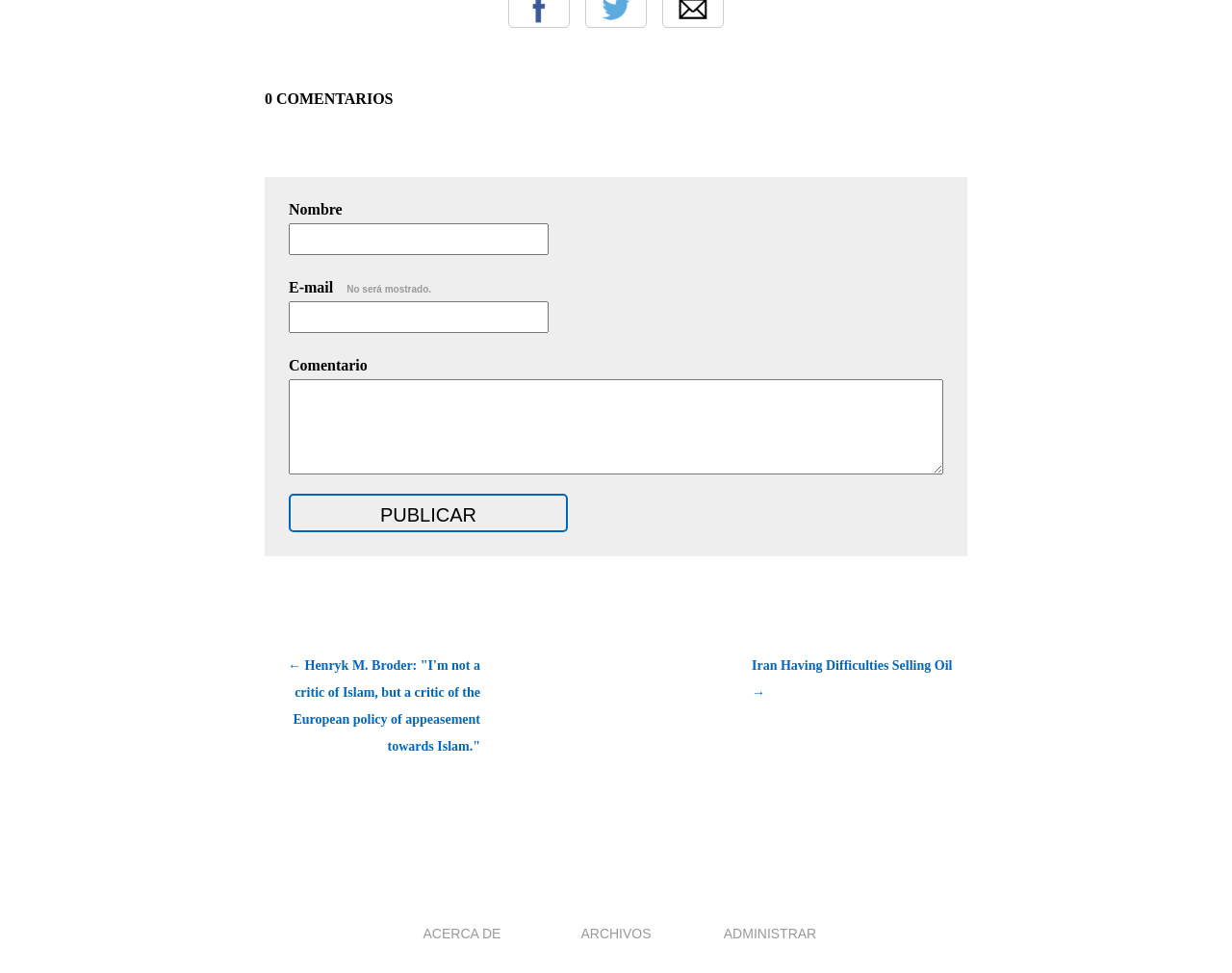Provide the bounding box coordinates of the HTML element this sentence describes: "Acerca de". The bounding box coordinates consist of four float numbers between 0 and 1, i.e., [left, top, right, bottom].

[0.343, 0.951, 0.407, 0.967]